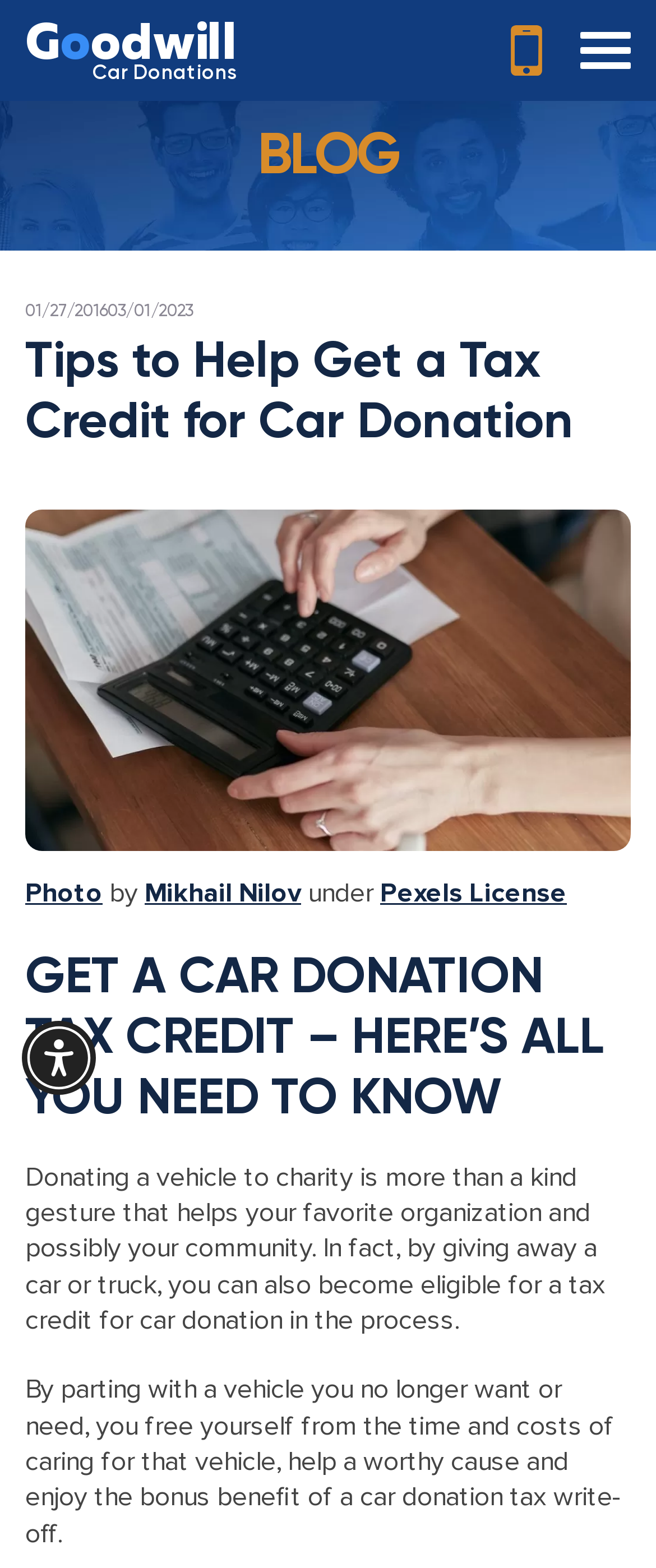Could you indicate the bounding box coordinates of the region to click in order to complete this instruction: "click the Daxtor link at the top".

None